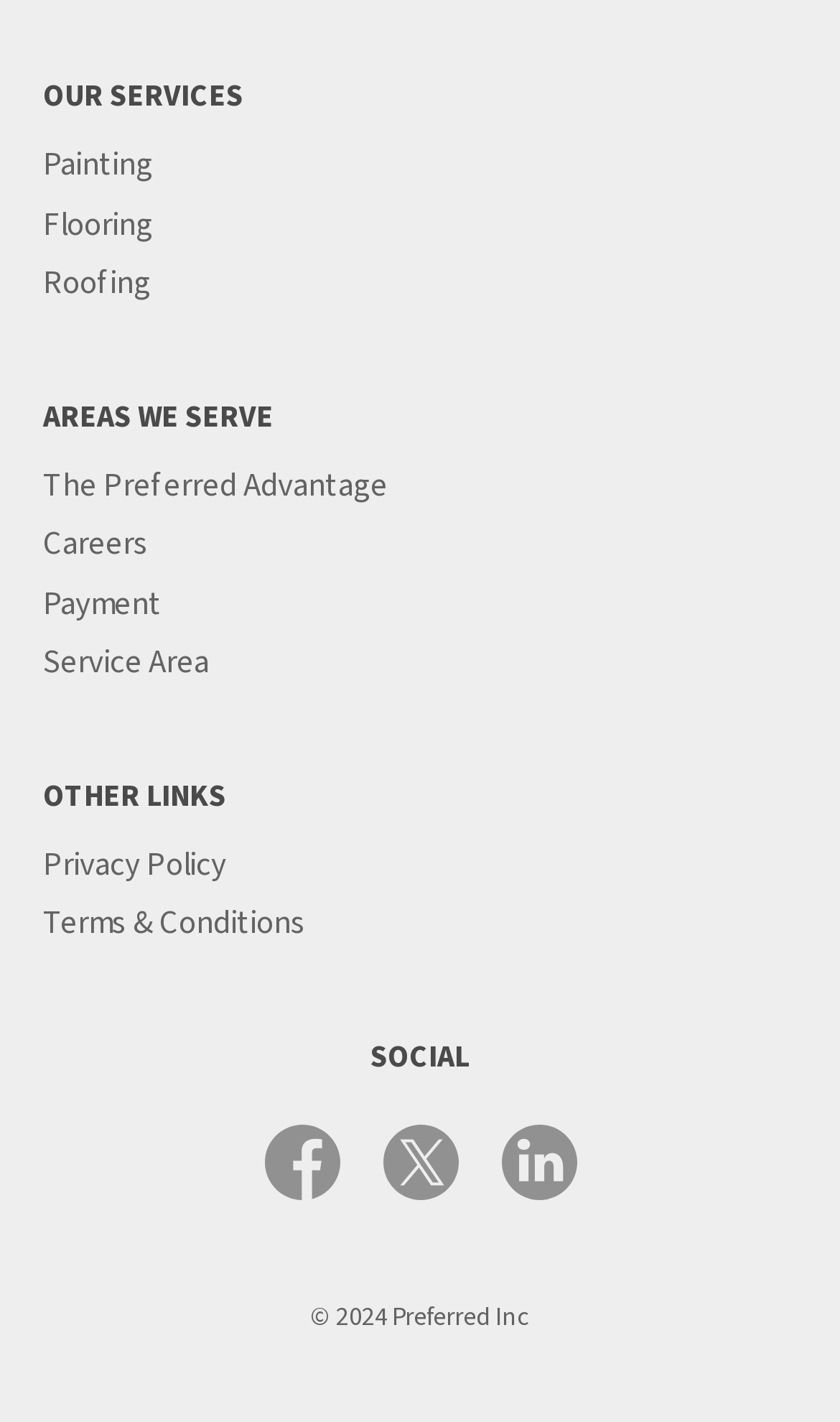What is the company's copyright year? Examine the screenshot and reply using just one word or a brief phrase.

2024